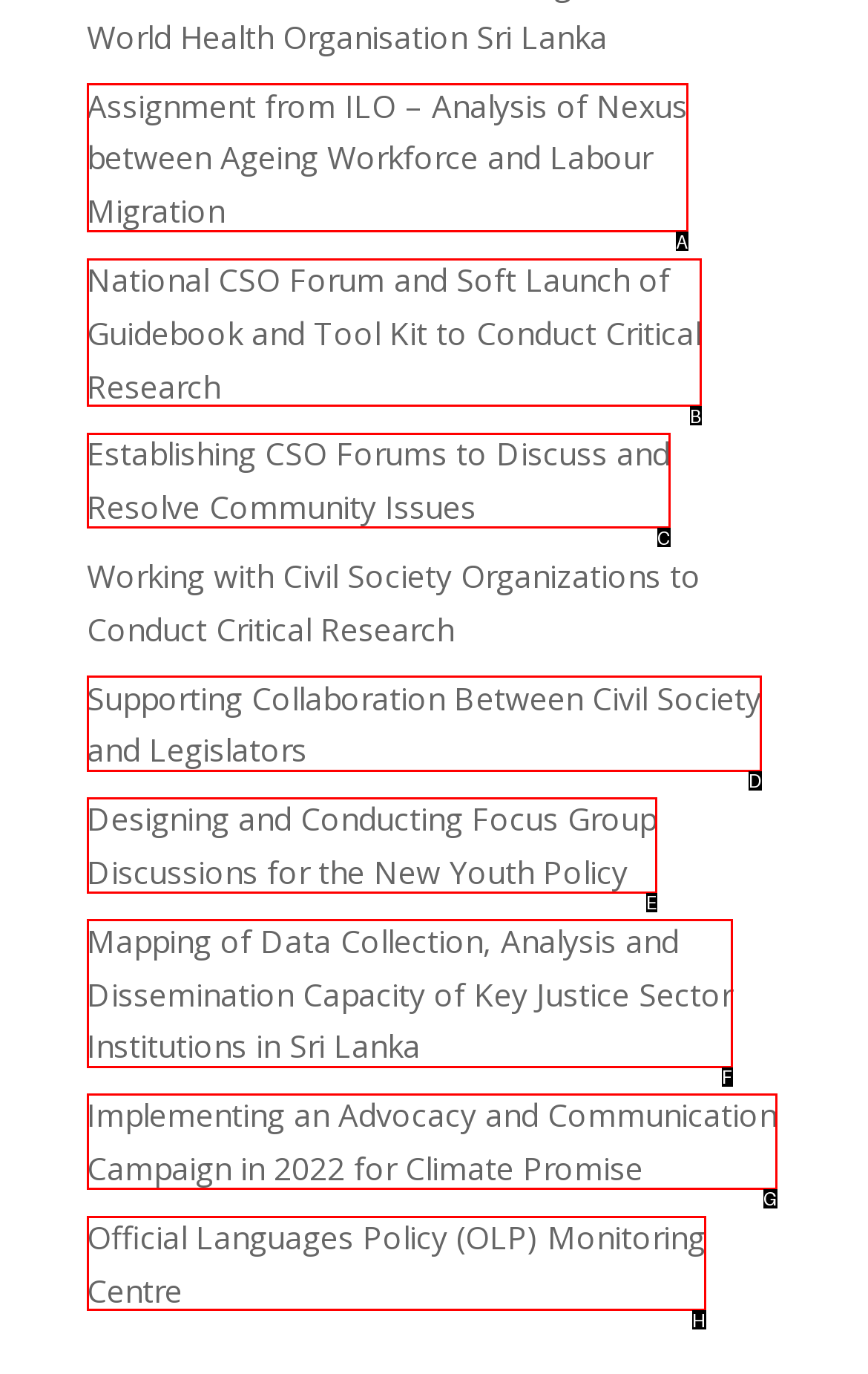Determine the correct UI element to click for this instruction: Check Official Languages Policy (OLP) Monitoring Centre. Respond with the letter of the chosen element.

H